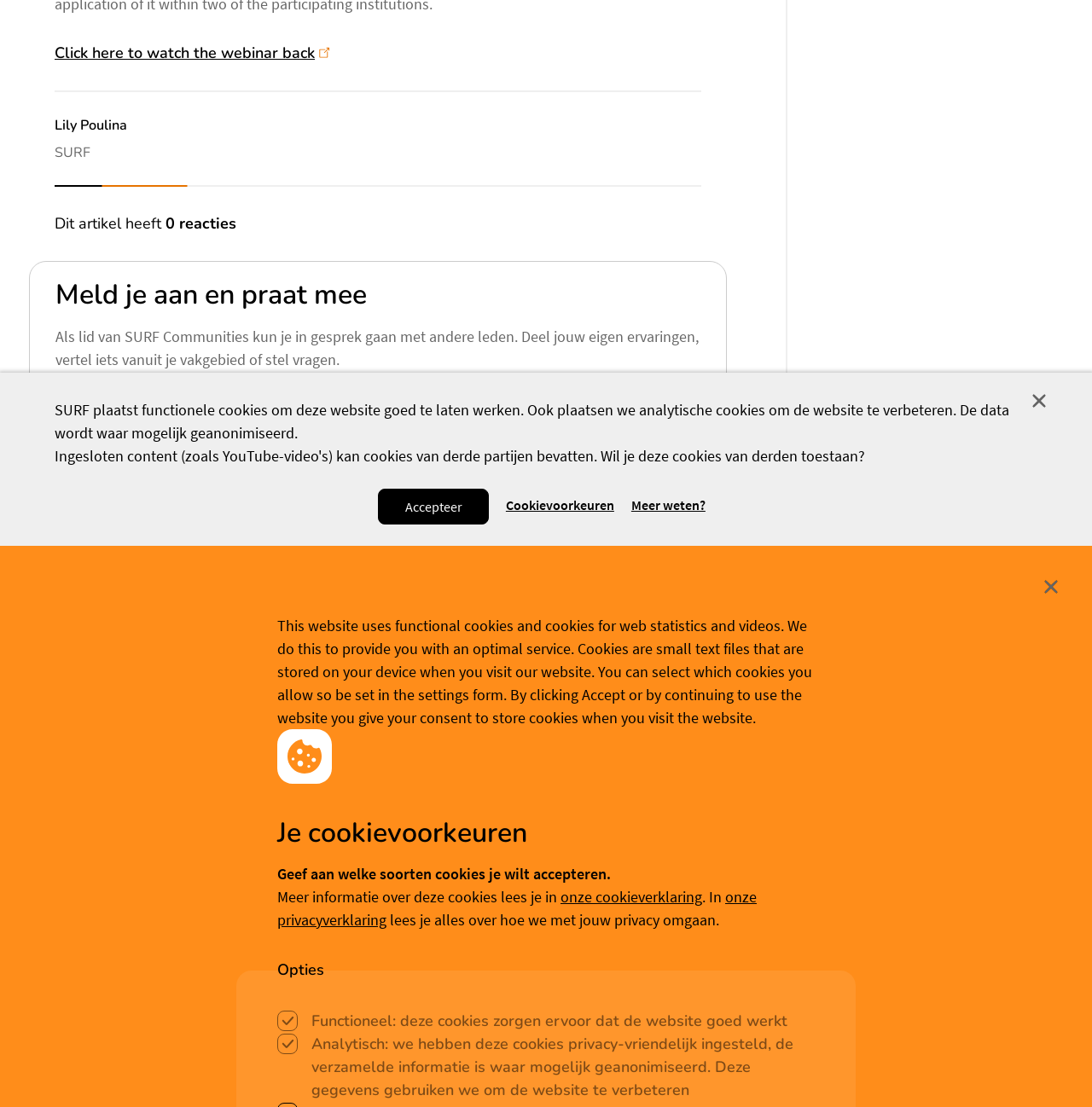Using the description: "Internationale samenwerking: SURF @ EDEH", identify the bounding box of the corresponding UI element in the screenshot.

[0.066, 0.683, 0.305, 0.721]